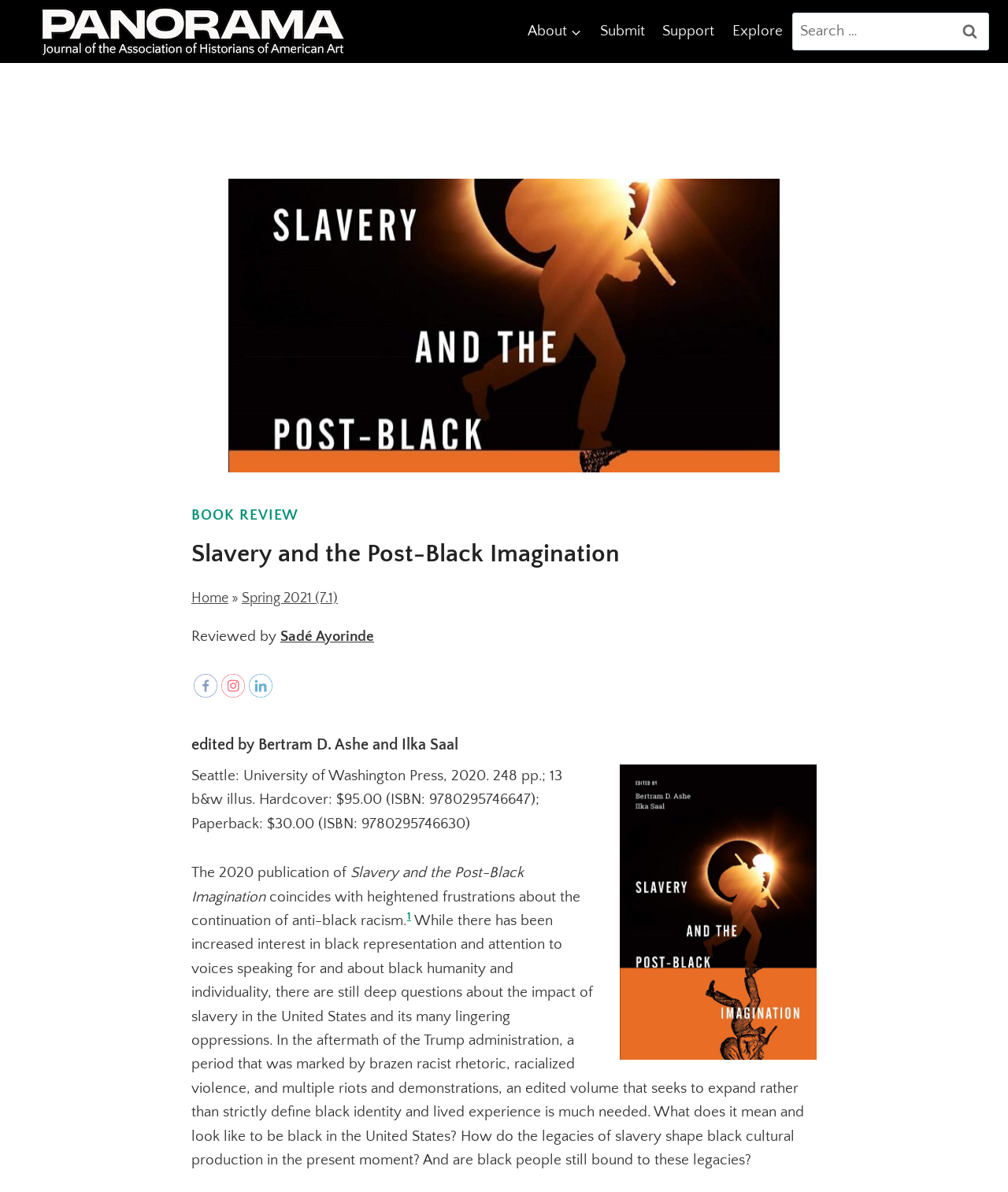Could you locate the bounding box coordinates for the section that should be clicked to accomplish this task: "Search for something".

[0.786, 0.011, 0.981, 0.042]